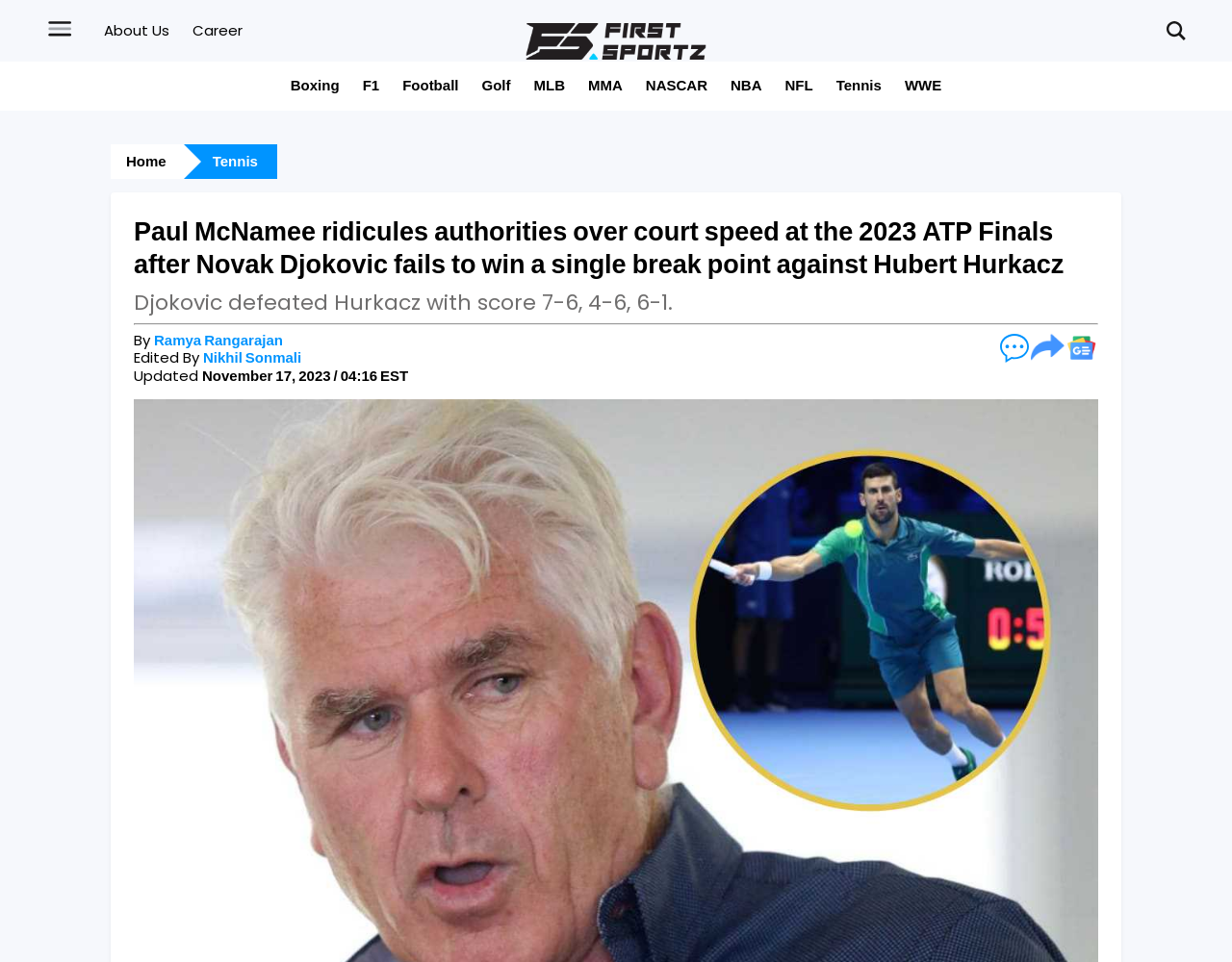Please identify the bounding box coordinates of where to click in order to follow the instruction: "Enter email address to sign up for the monthly Voices To Veterans Spotlight Email".

None